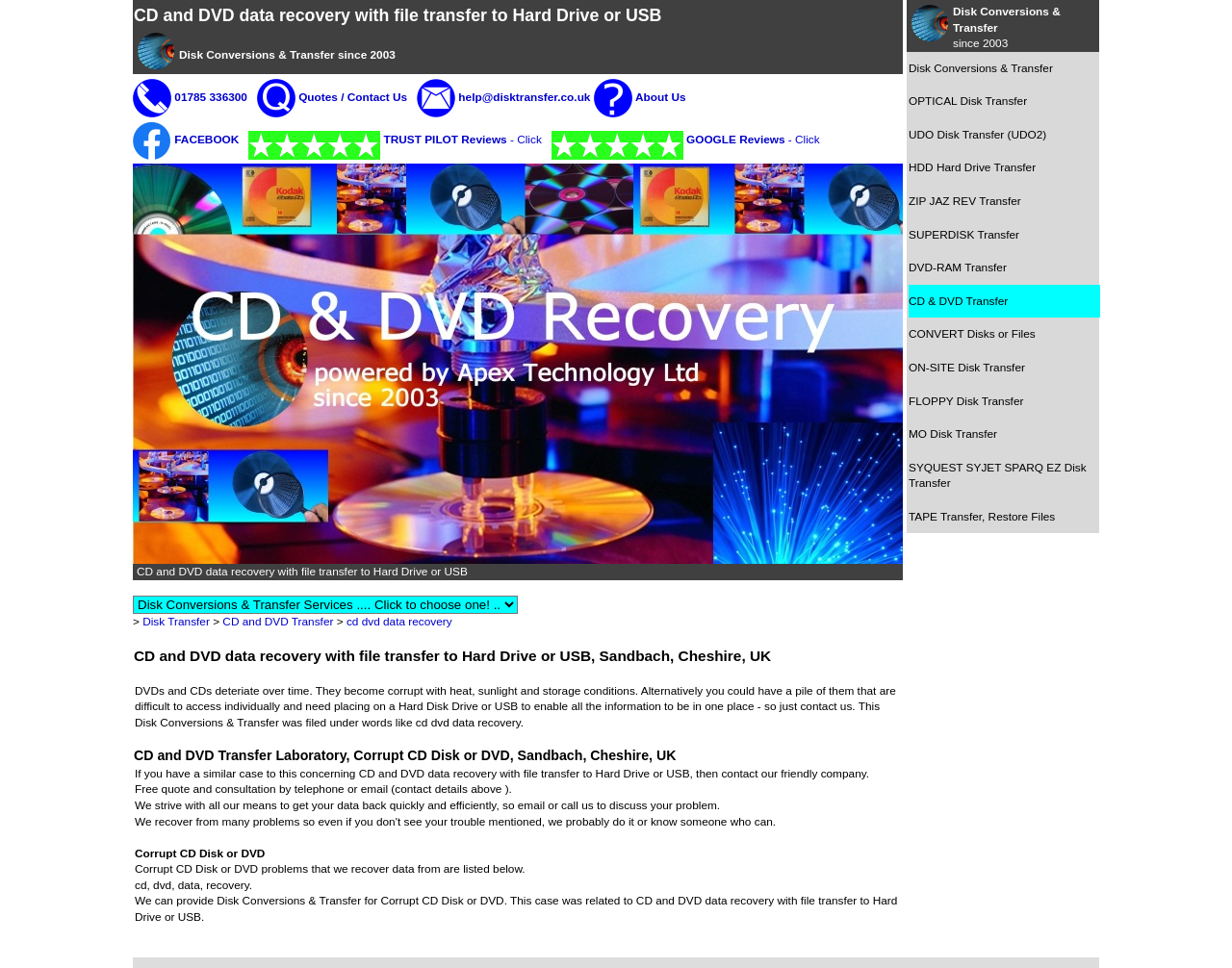What is the company name?
Using the visual information, respond with a single word or phrase.

Disk Transfer